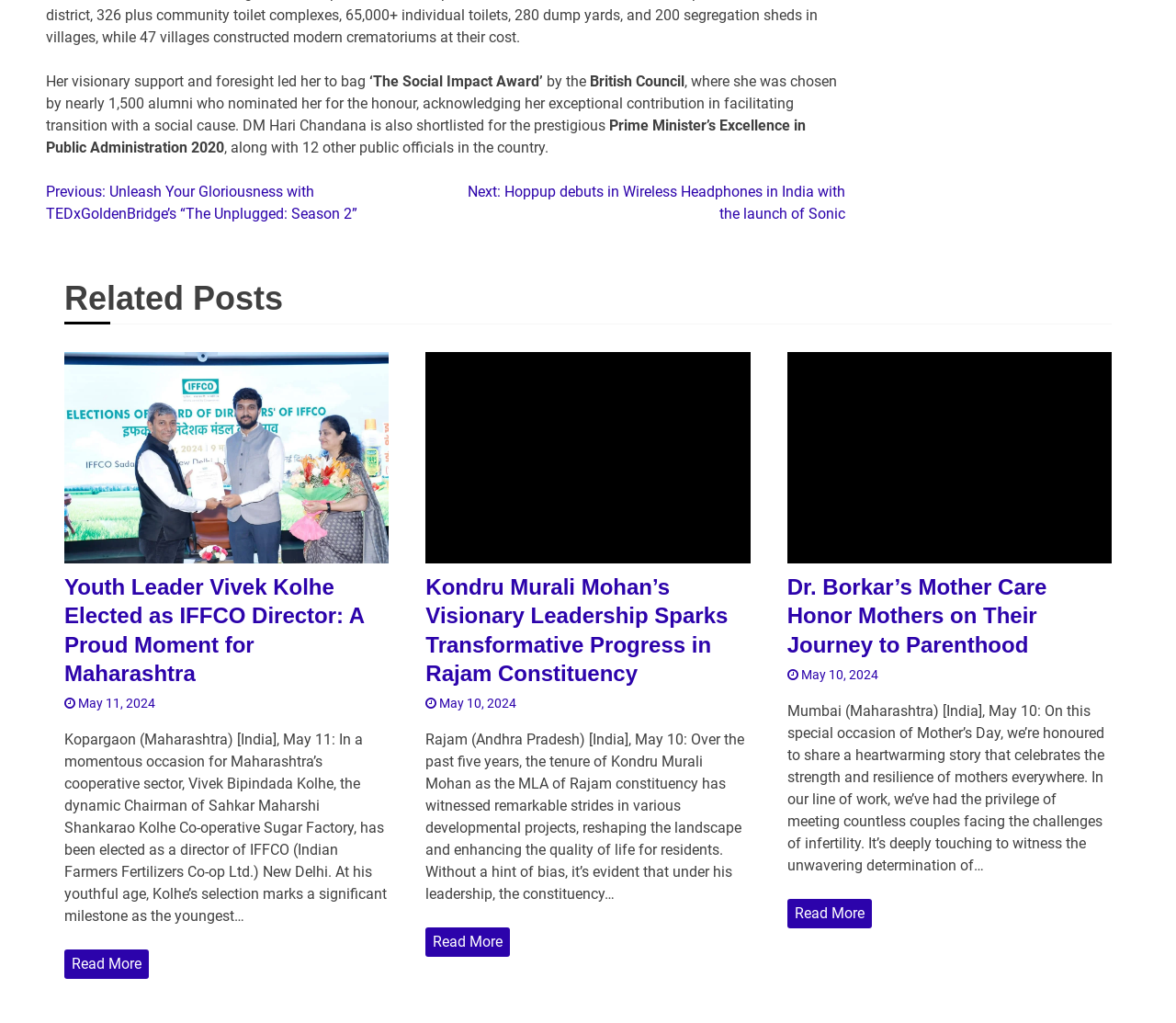What is the occasion celebrated by Dr. Borkar’s Mother Care?
Make sure to answer the question with a detailed and comprehensive explanation.

The text mentions that Dr. Borkar’s Mother Care honored mothers on their journey to parenthood on the special occasion of Mother’s Day.